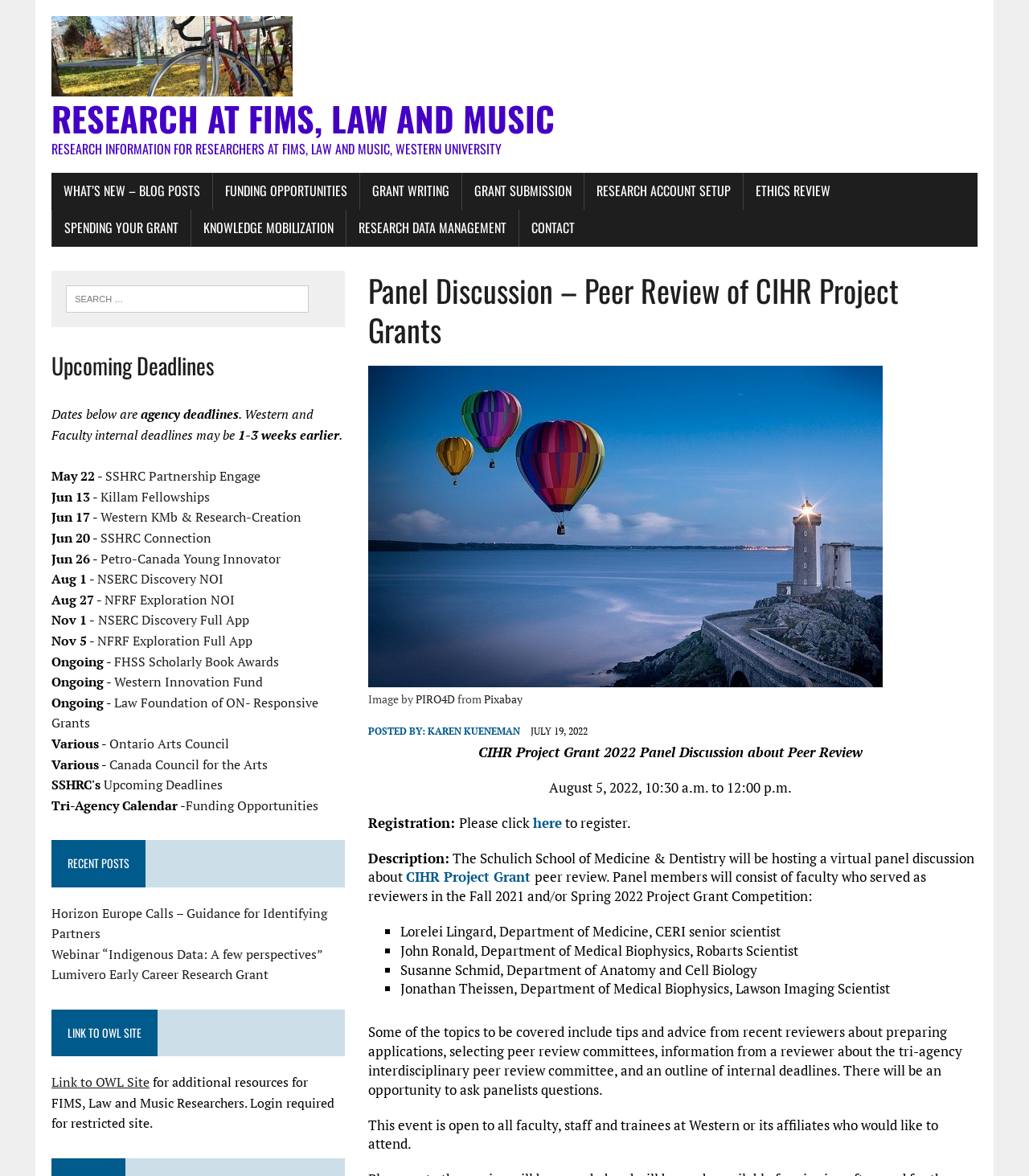Determine the bounding box coordinates of the clickable area required to perform the following instruction: "View the 'CIHR Project Grant' information". The coordinates should be represented as four float numbers between 0 and 1: [left, top, right, bottom].

[0.394, 0.738, 0.519, 0.754]